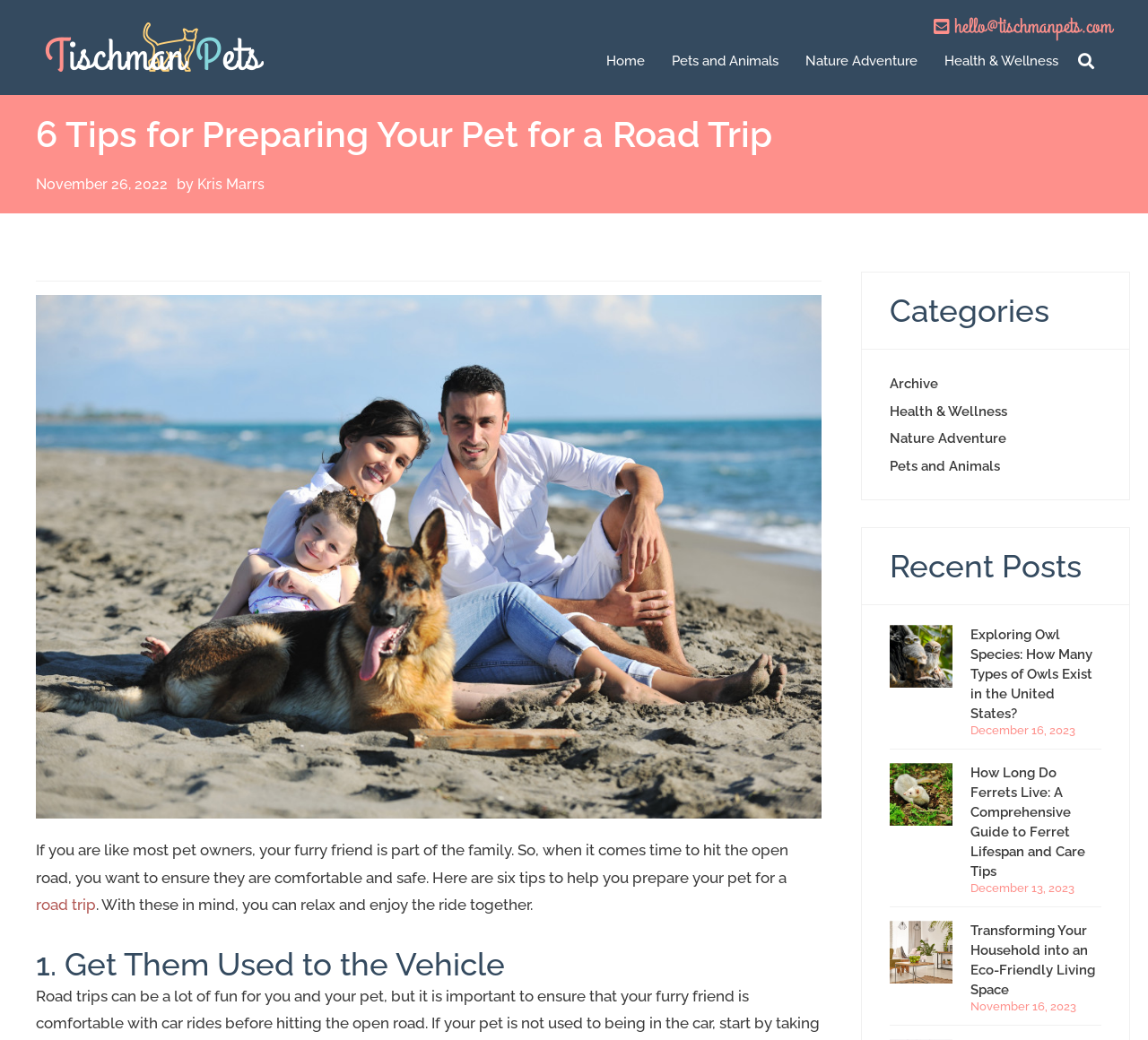Predict the bounding box coordinates of the area that should be clicked to accomplish the following instruction: "Contact Tischman Pets". The bounding box coordinates should consist of four float numbers between 0 and 1, i.e., [left, top, right, bottom].

[0.296, 0.013, 0.969, 0.039]